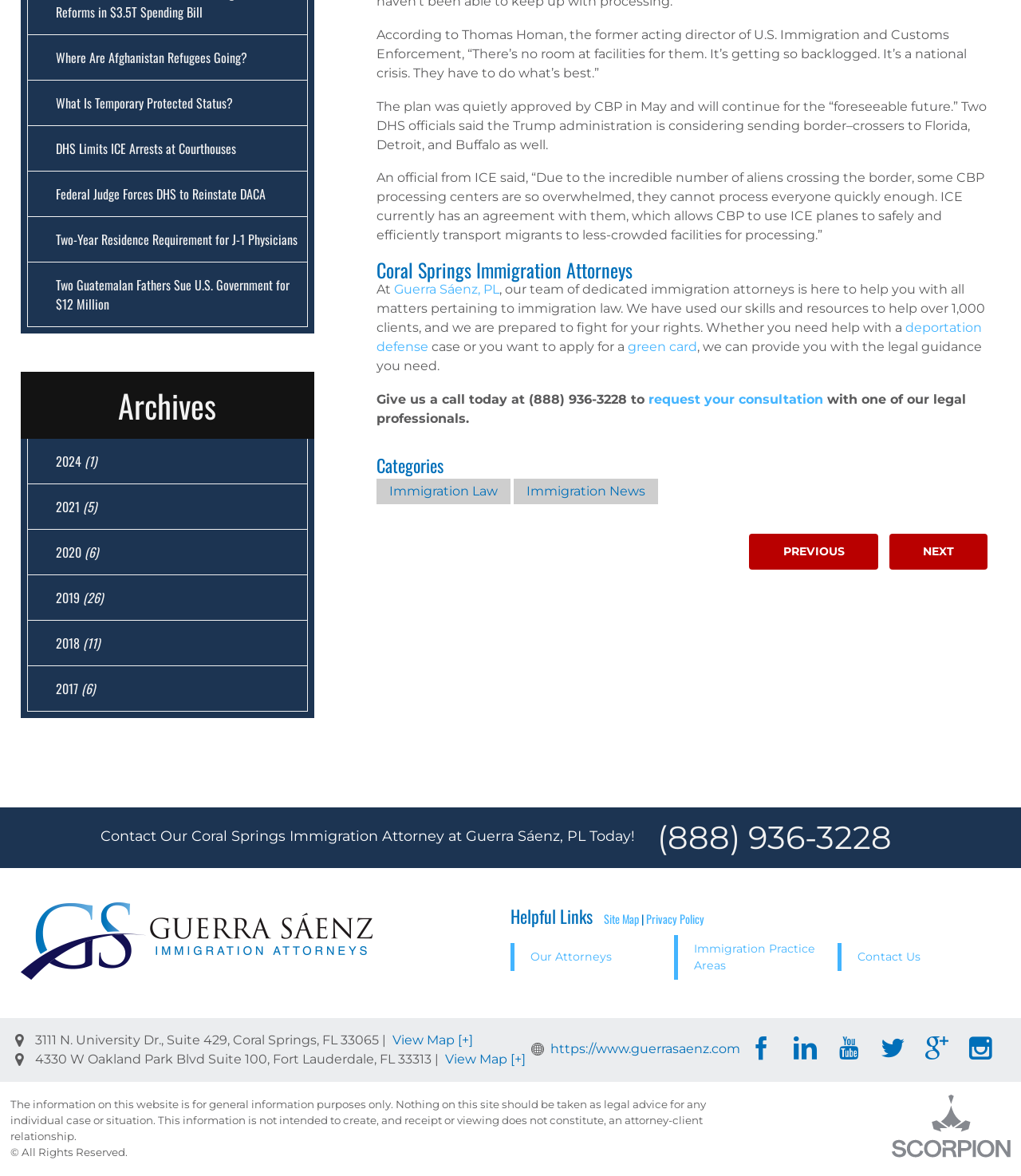Please locate the bounding box coordinates of the element that should be clicked to complete the given instruction: "Click the 'Coral Springs Immigration Attorneys' heading".

[0.368, 0.221, 0.968, 0.238]